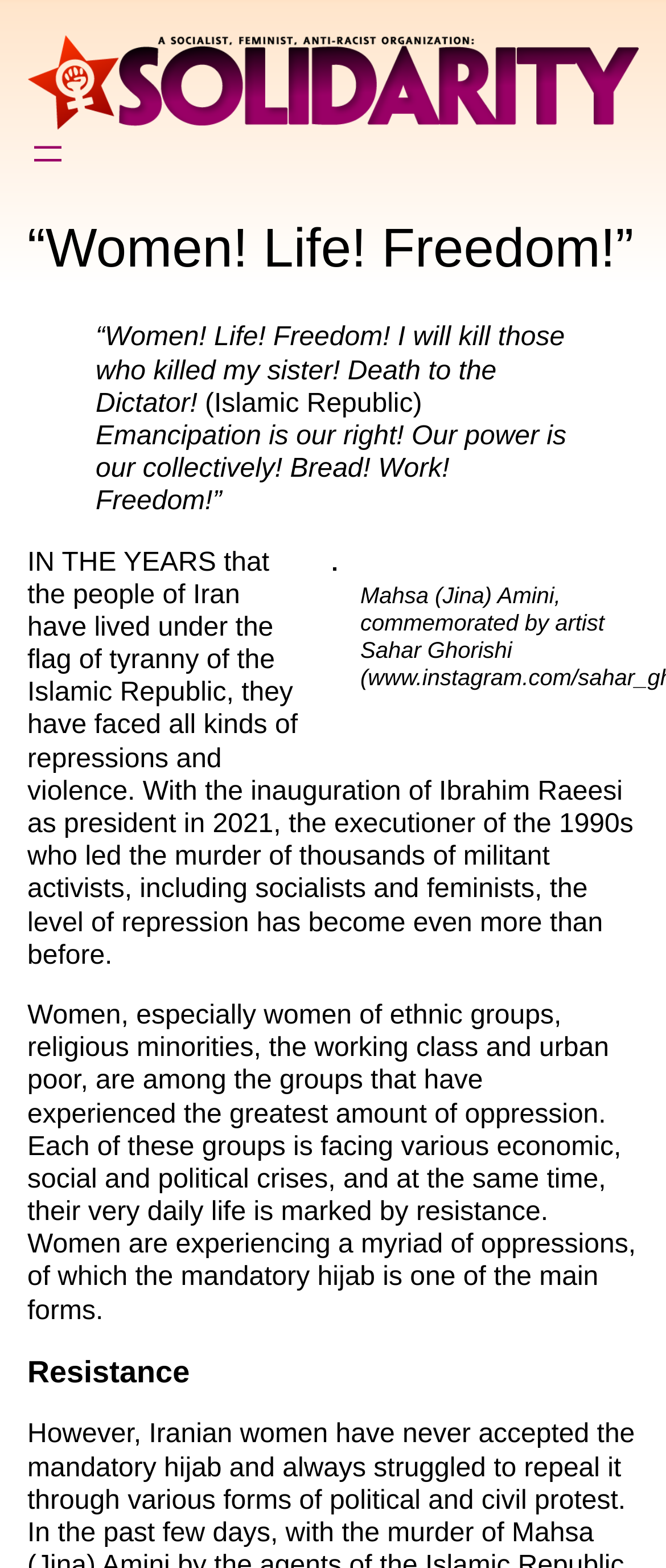What is the focus of the webpage's content?
Look at the image and respond with a single word or a short phrase.

Iran